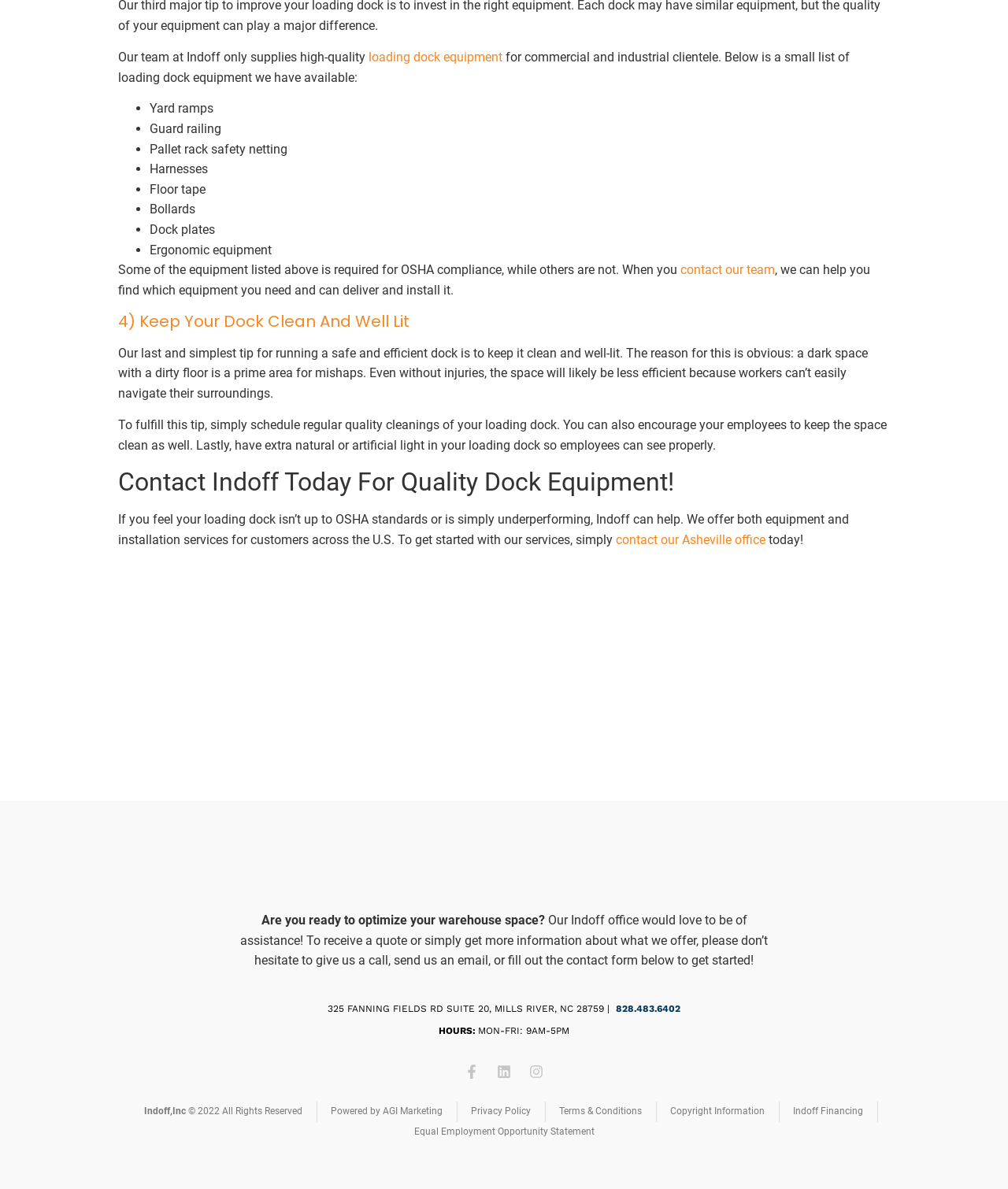Identify the bounding box coordinates of the element to click to follow this instruction: 'contact our Asheville office'. Ensure the coordinates are four float values between 0 and 1, provided as [left, top, right, bottom].

[0.611, 0.447, 0.759, 0.46]